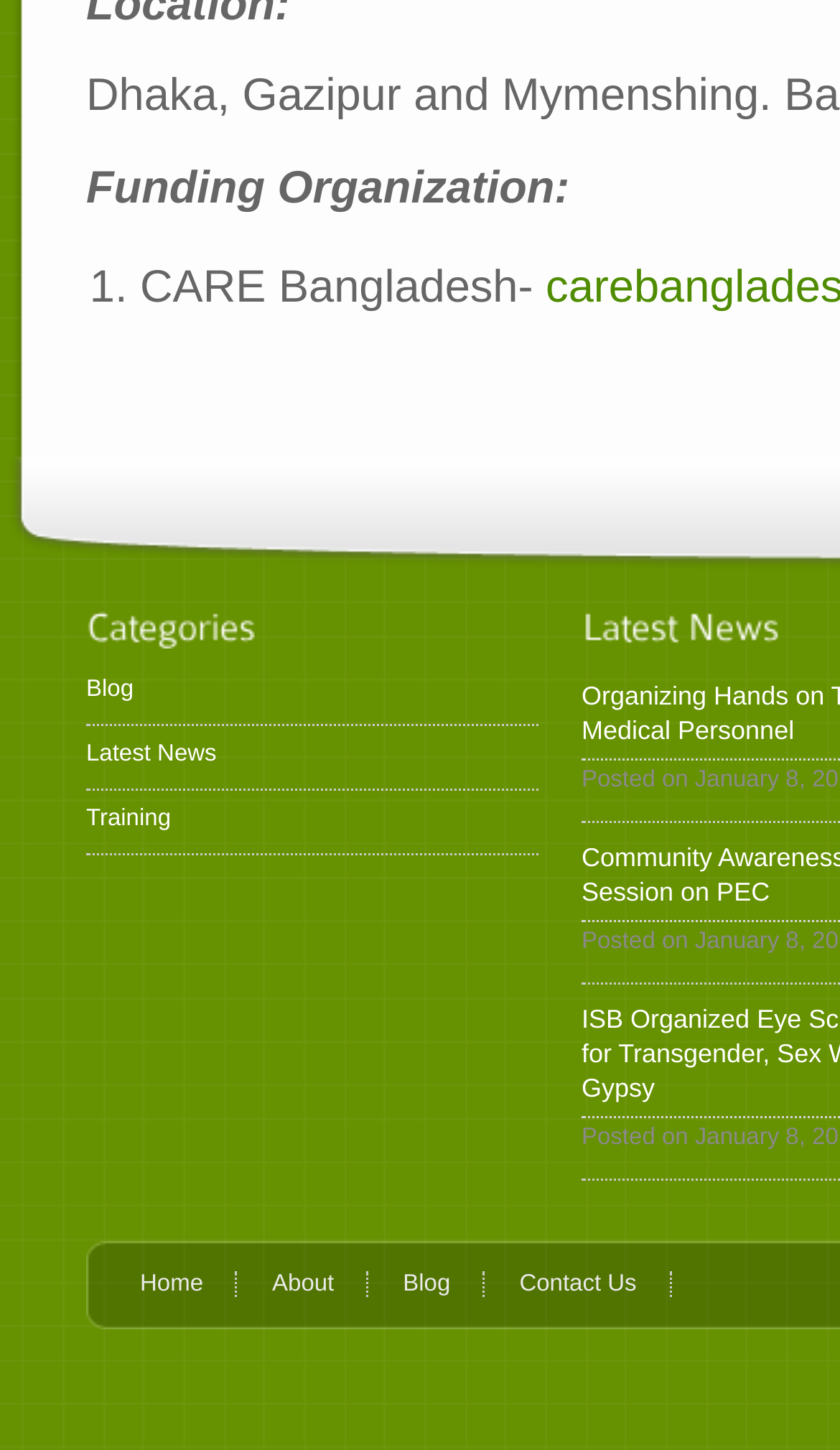Predict the bounding box coordinates for the UI element described as: "Latest News". The coordinates should be four float numbers between 0 and 1, presented as [left, top, right, bottom].

[0.103, 0.511, 0.258, 0.529]